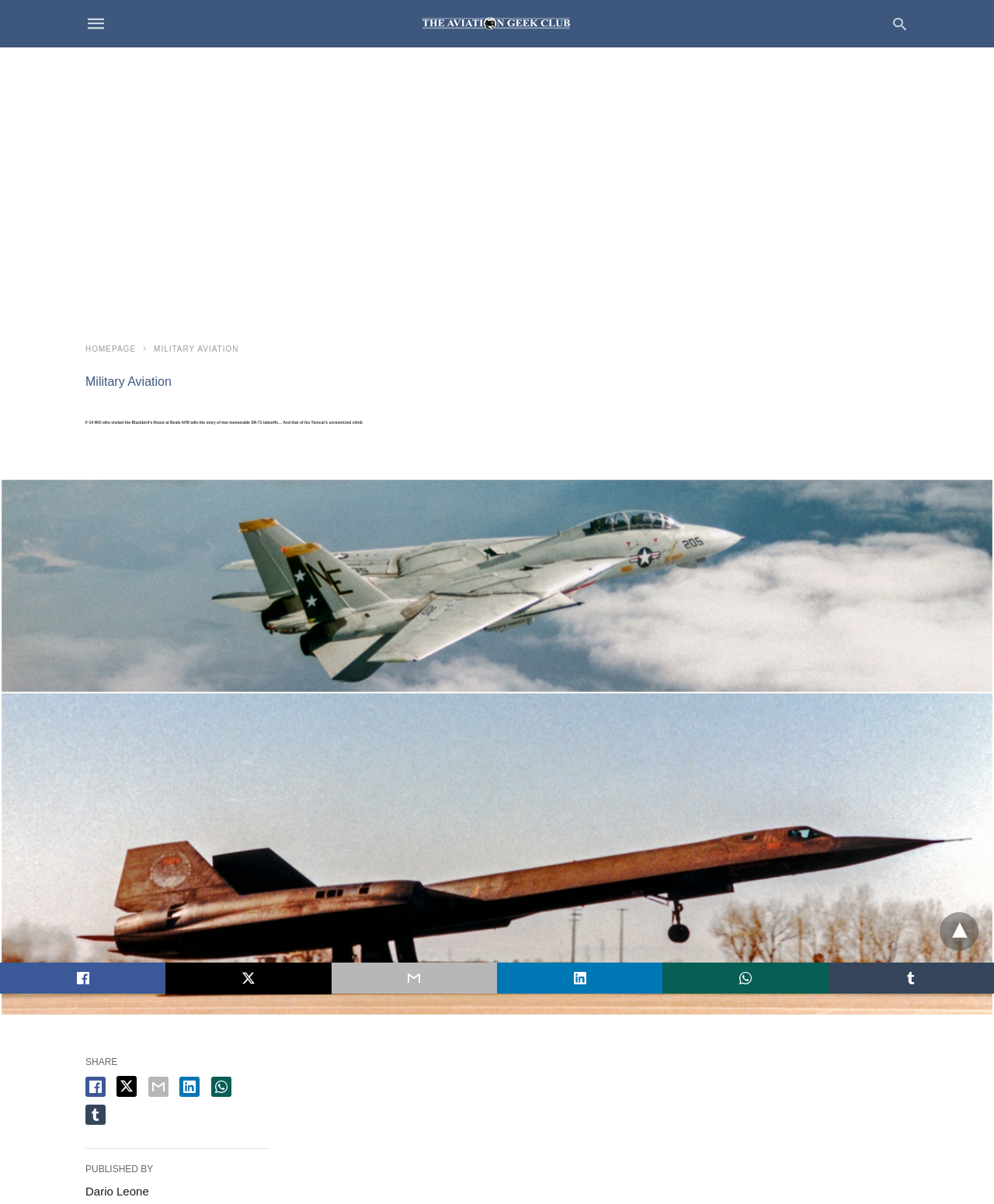What is the purpose of the buttons at the bottom?
Please provide a full and detailed response to the question.

The buttons at the bottom of the webpage have icons and text that indicate they are for sharing the article on various social media platforms, such as Facebook, Twitter, and LinkedIn.